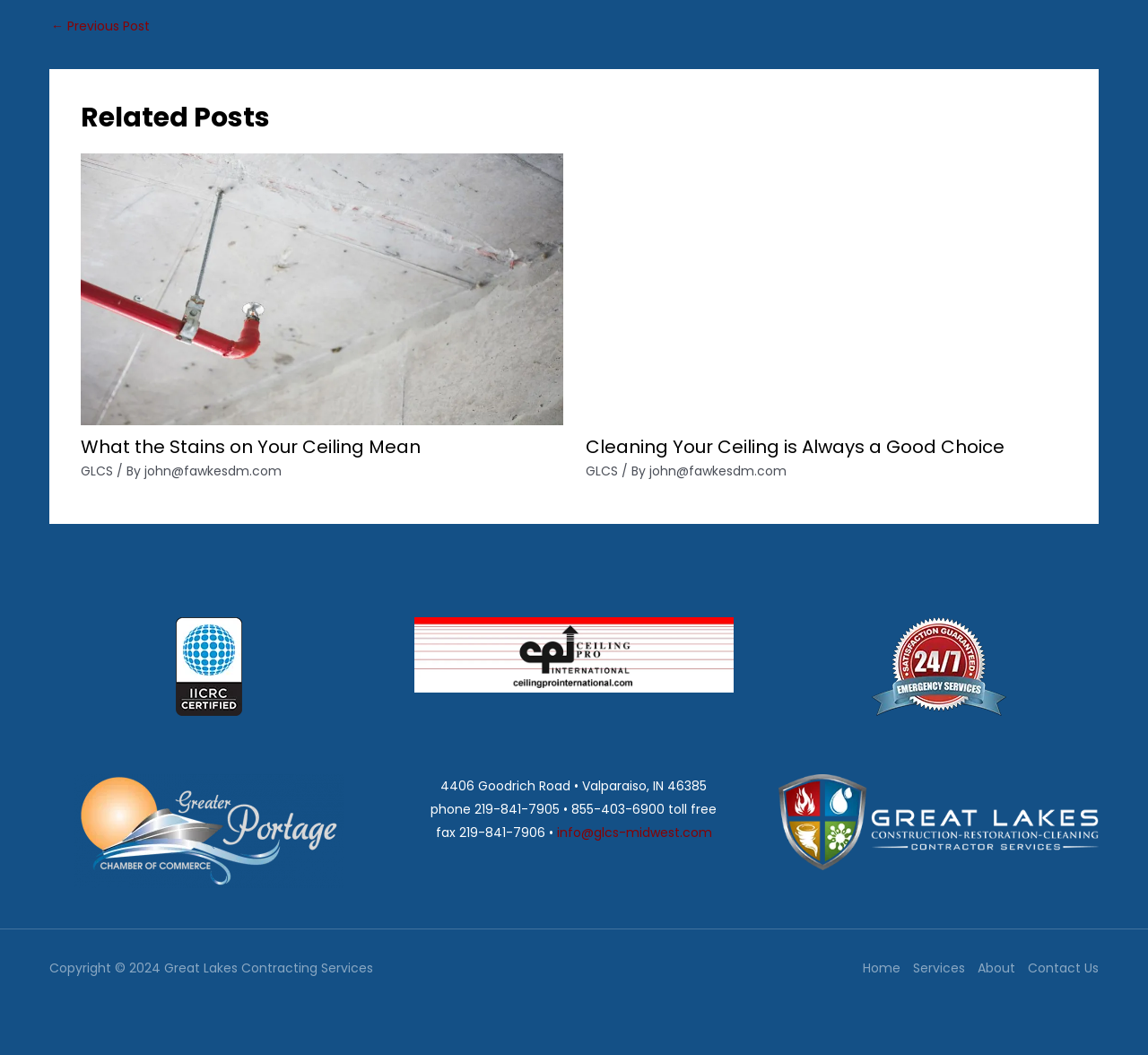Please find and report the bounding box coordinates of the element to click in order to perform the following action: "Go to the Home page". The coordinates should be expressed as four float numbers between 0 and 1, in the format [left, top, right, bottom].

None